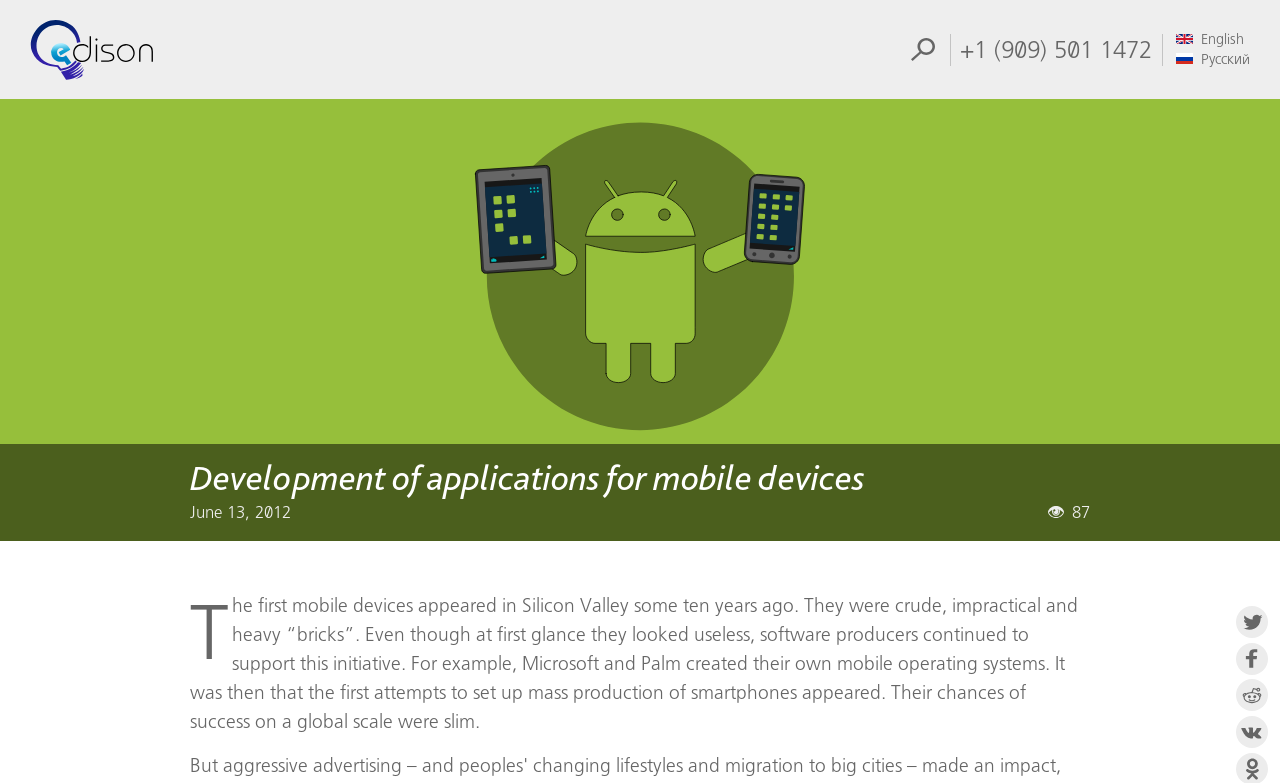Determine the bounding box coordinates of the element's region needed to click to follow the instruction: "Switch to English language". Provide these coordinates as four float numbers between 0 and 1, formatted as [left, top, right, bottom].

[0.919, 0.038, 0.976, 0.063]